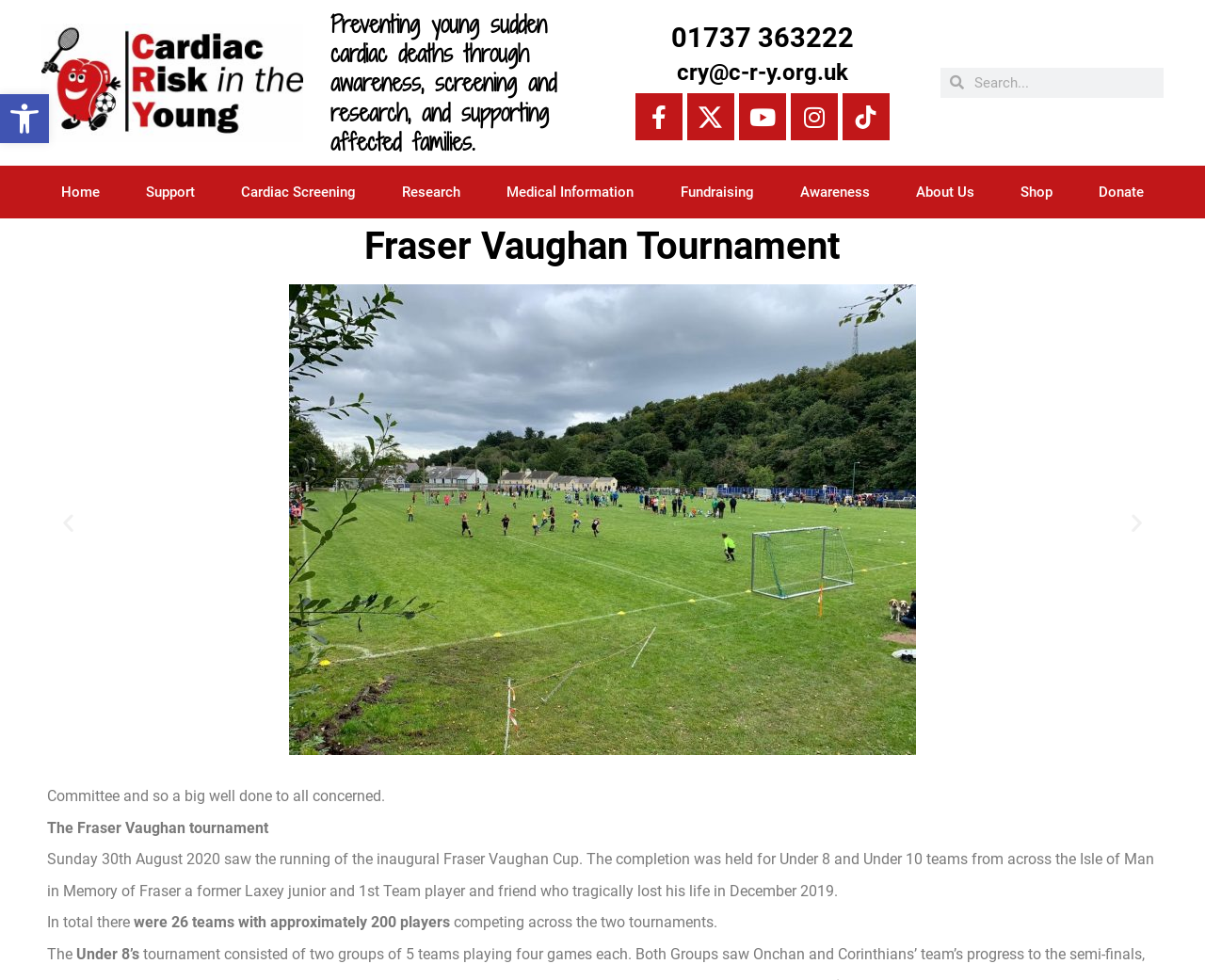Based on the element description: "parent_node: Search name="s" placeholder="Search..."", identify the UI element and provide its bounding box coordinates. Use four float numbers between 0 and 1, [left, top, right, bottom].

[0.8, 0.069, 0.965, 0.1]